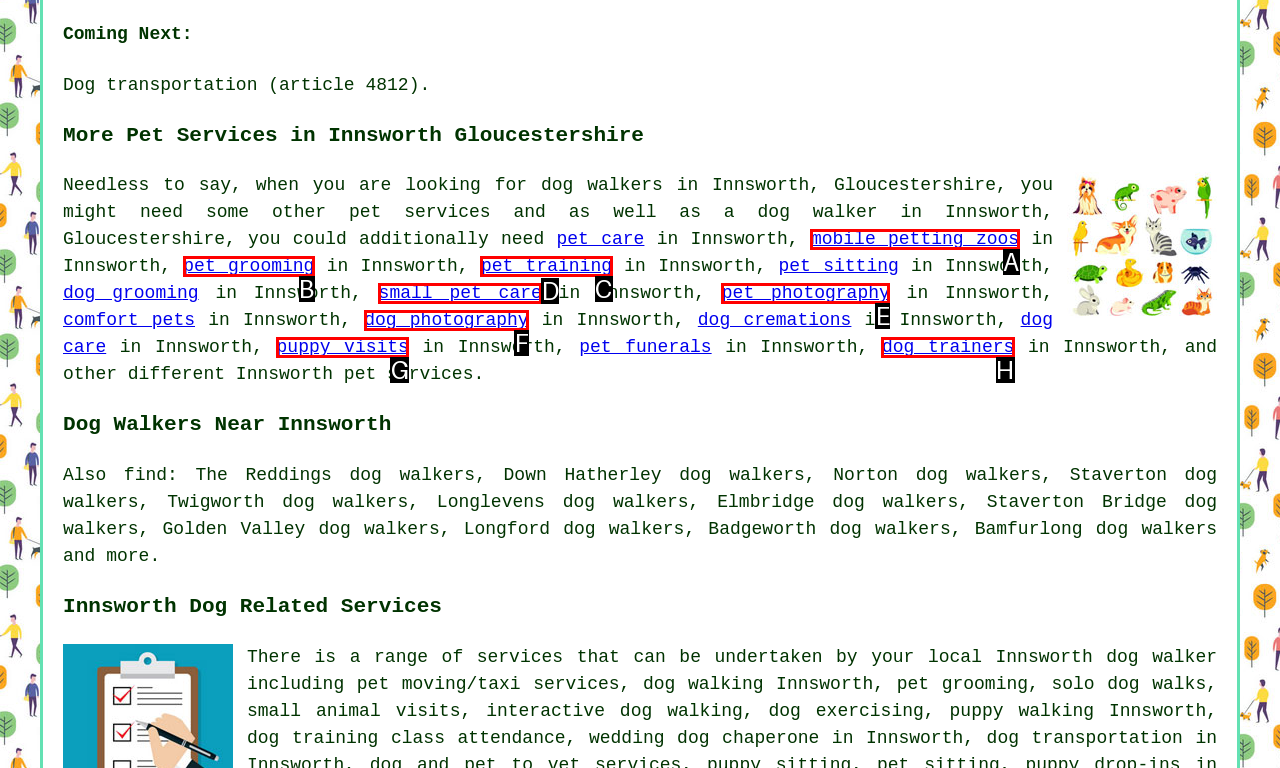Identify the correct UI element to click on to achieve the task: click 'dog photography'. Provide the letter of the appropriate element directly from the available choices.

F